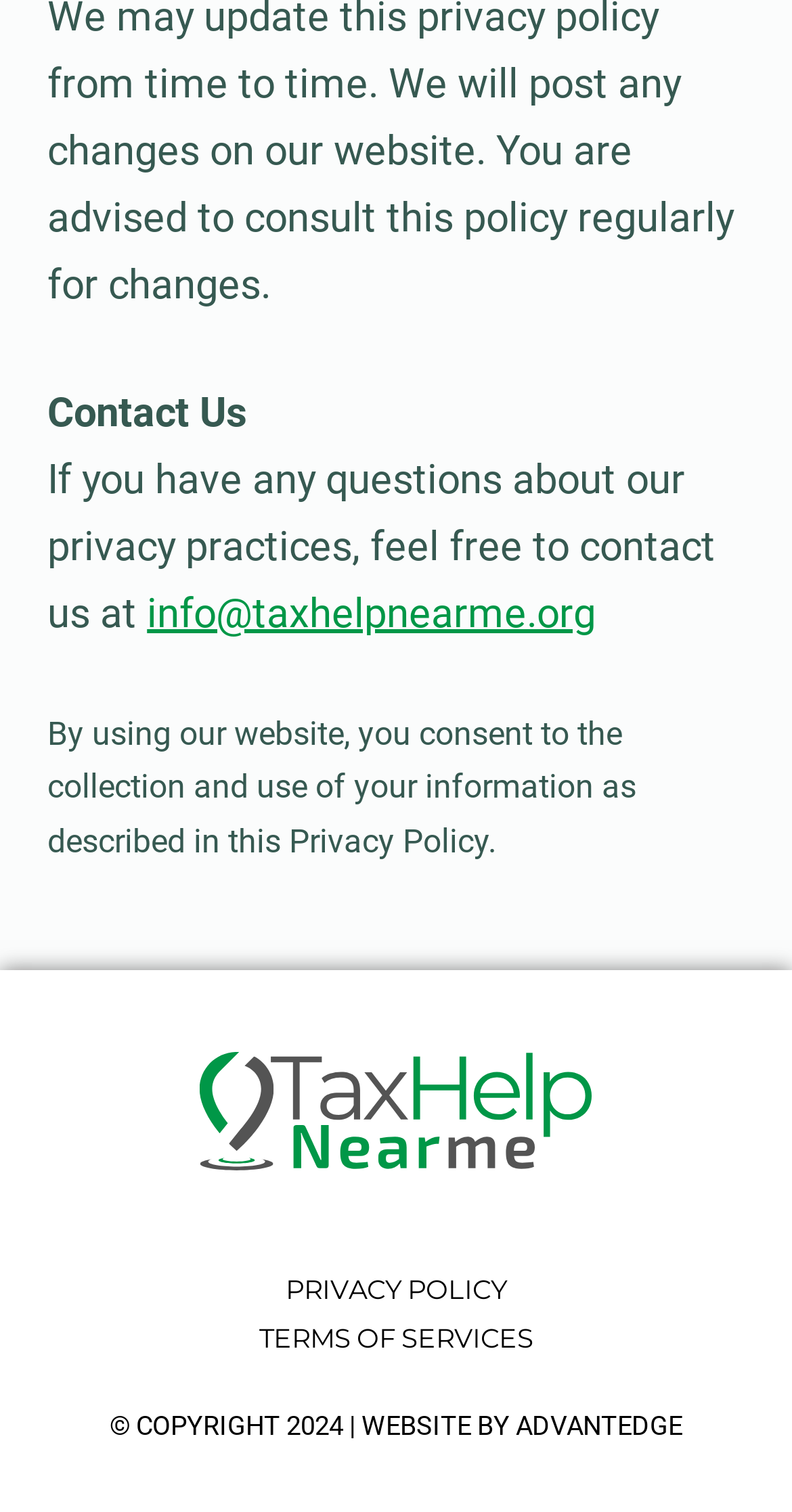Please respond in a single word or phrase: 
What is the purpose of using the website?

Consent to collection and use of information